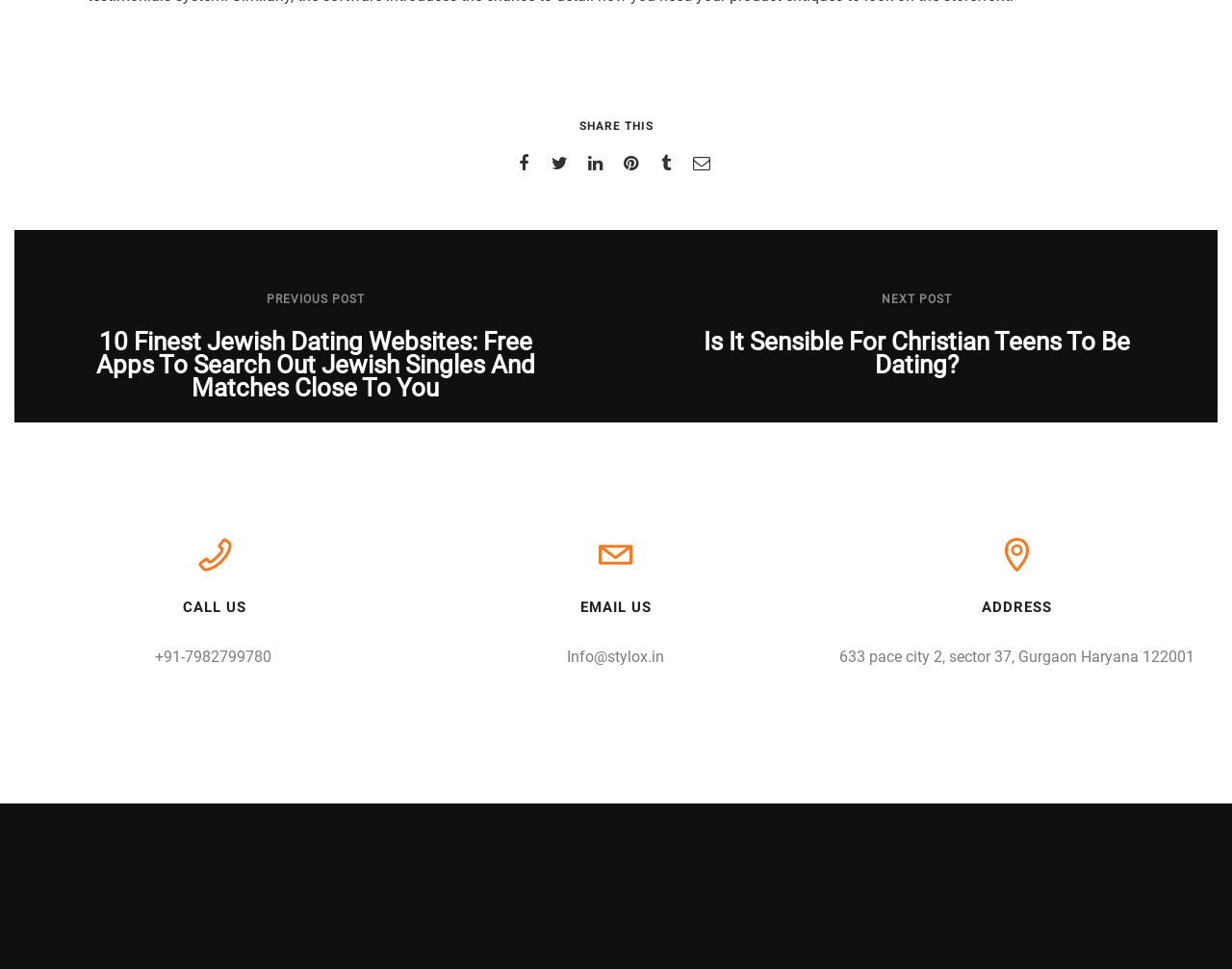Given the webpage screenshot and the description, determine the bounding box coordinates (top-left x, top-left y, bottom-right x, bottom-right y) that define the location of the UI element matching this description: title="facebook"

[0.413, 0.153, 0.442, 0.183]